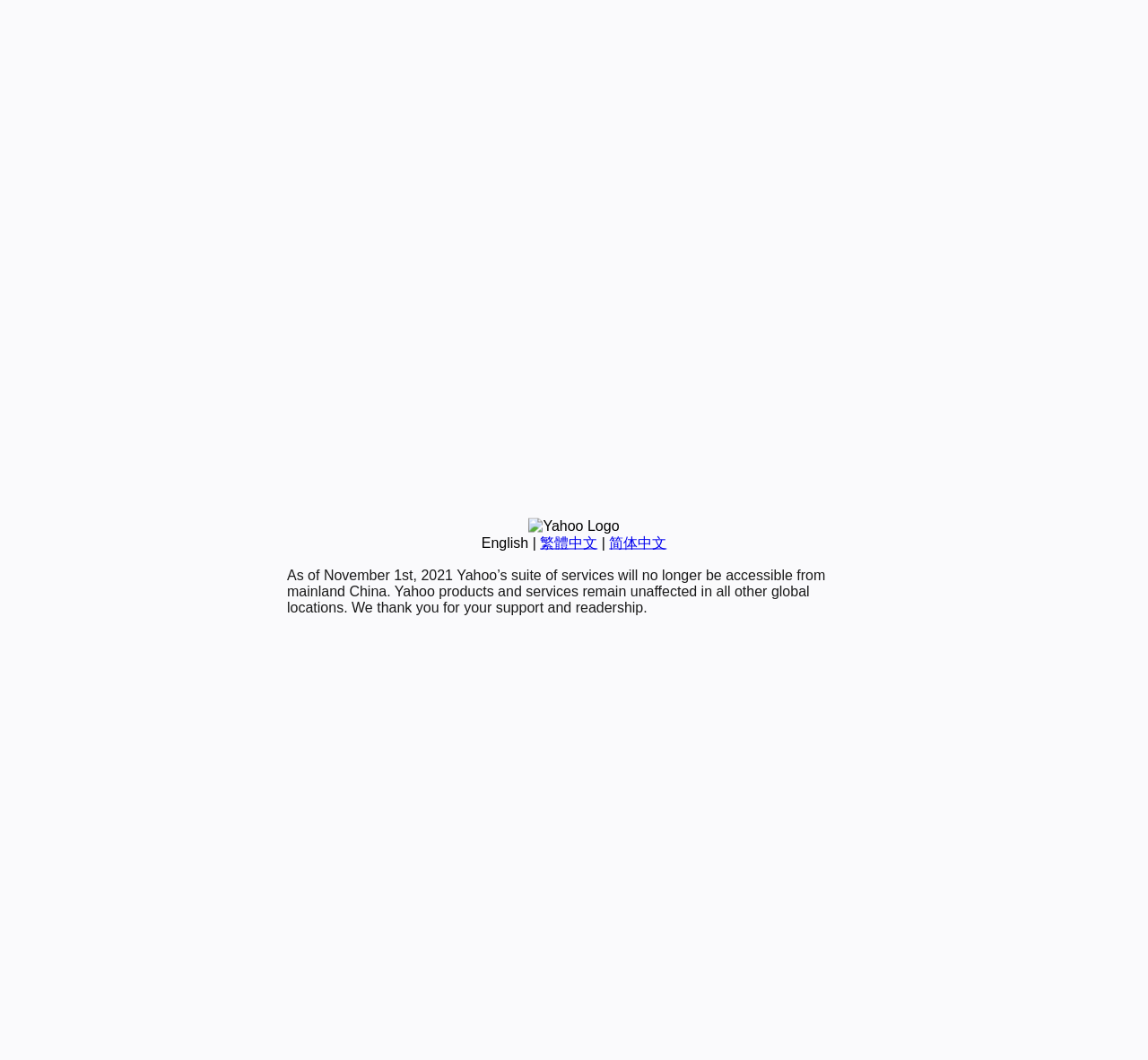Given the element description, predict the bounding box coordinates in the format (top-left x, top-left y, bottom-right x, bottom-right y), using floating point numbers between 0 and 1: 繁體中文

[0.47, 0.505, 0.52, 0.519]